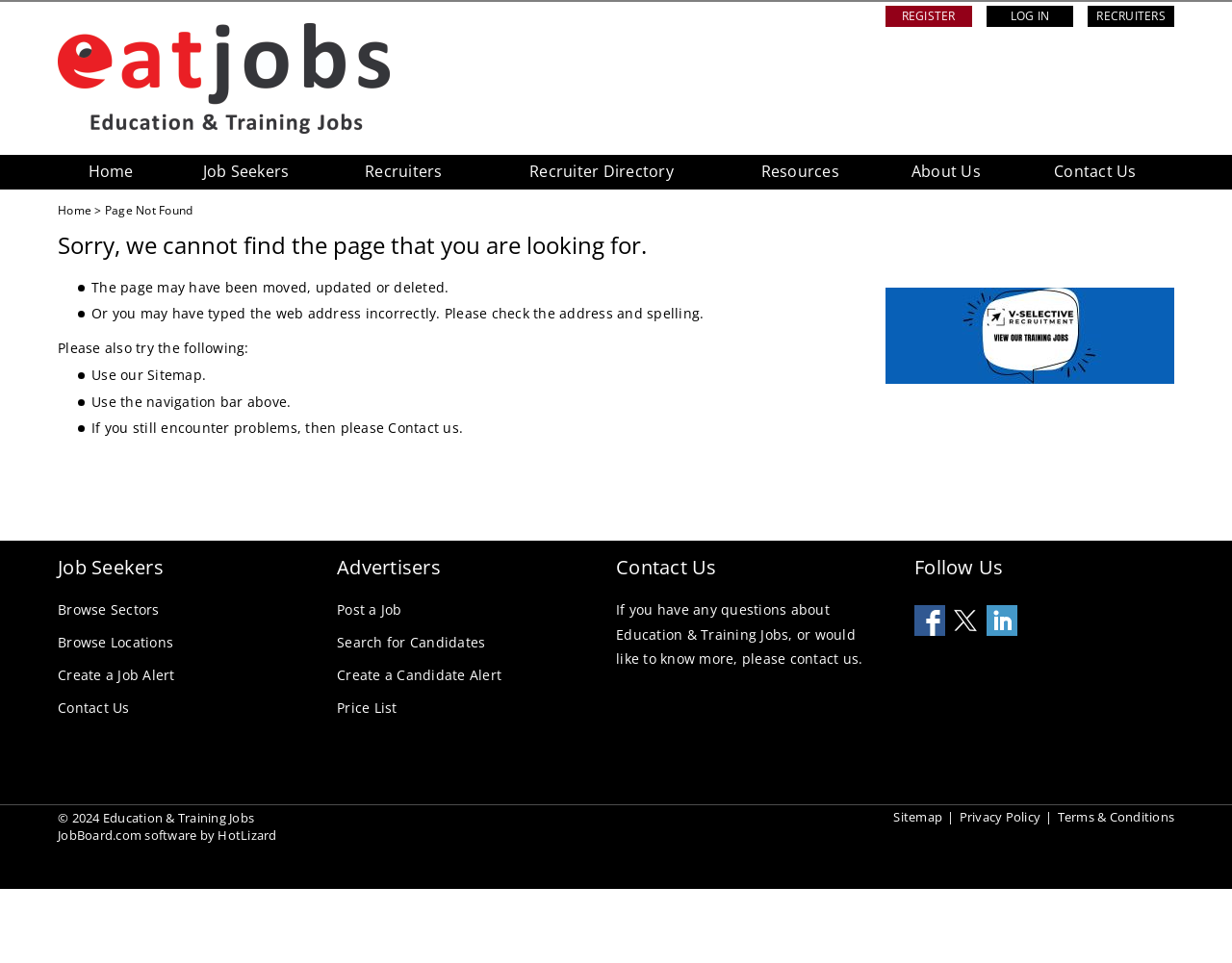Find the bounding box coordinates for the area that must be clicked to perform this action: "register an account".

[0.718, 0.006, 0.789, 0.028]